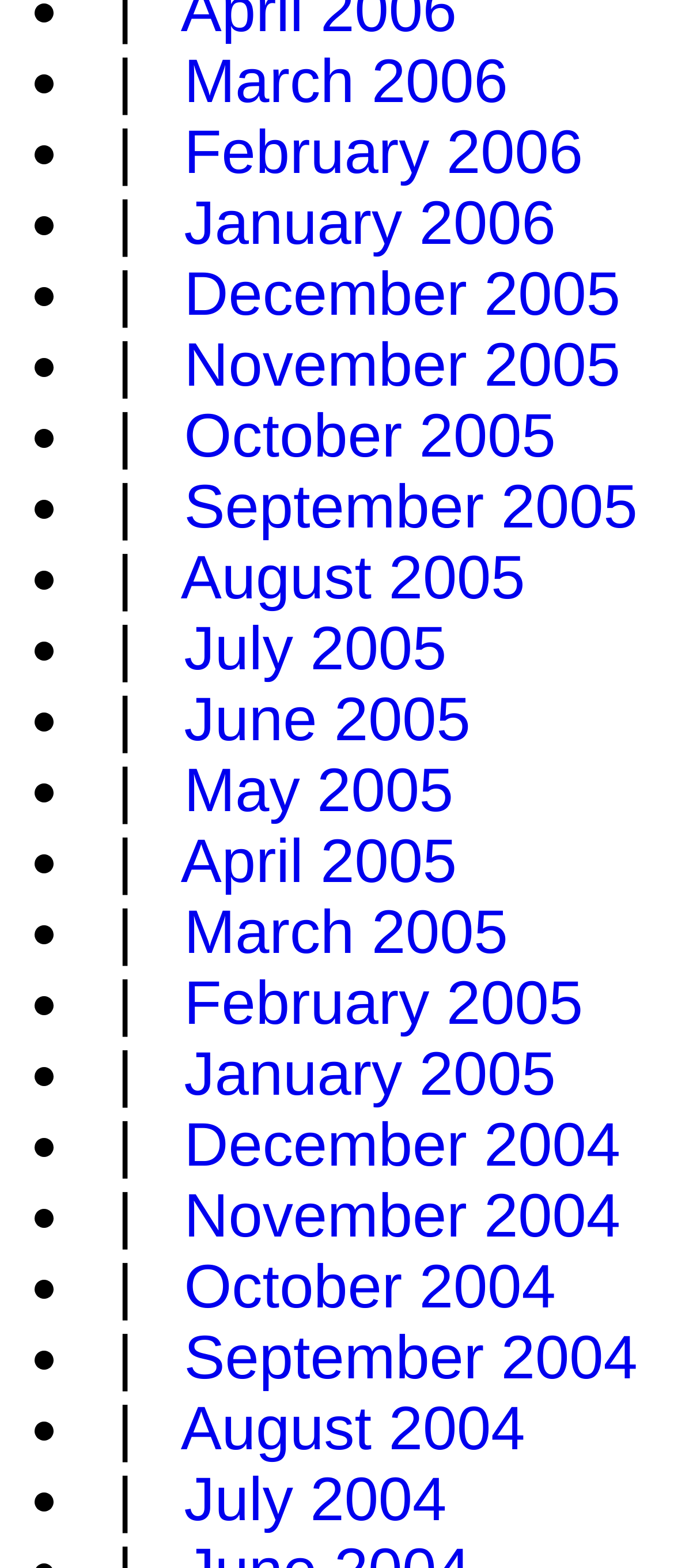Determine the bounding box coordinates of the element that should be clicked to execute the following command: "View February 2006".

[0.273, 0.075, 0.865, 0.119]